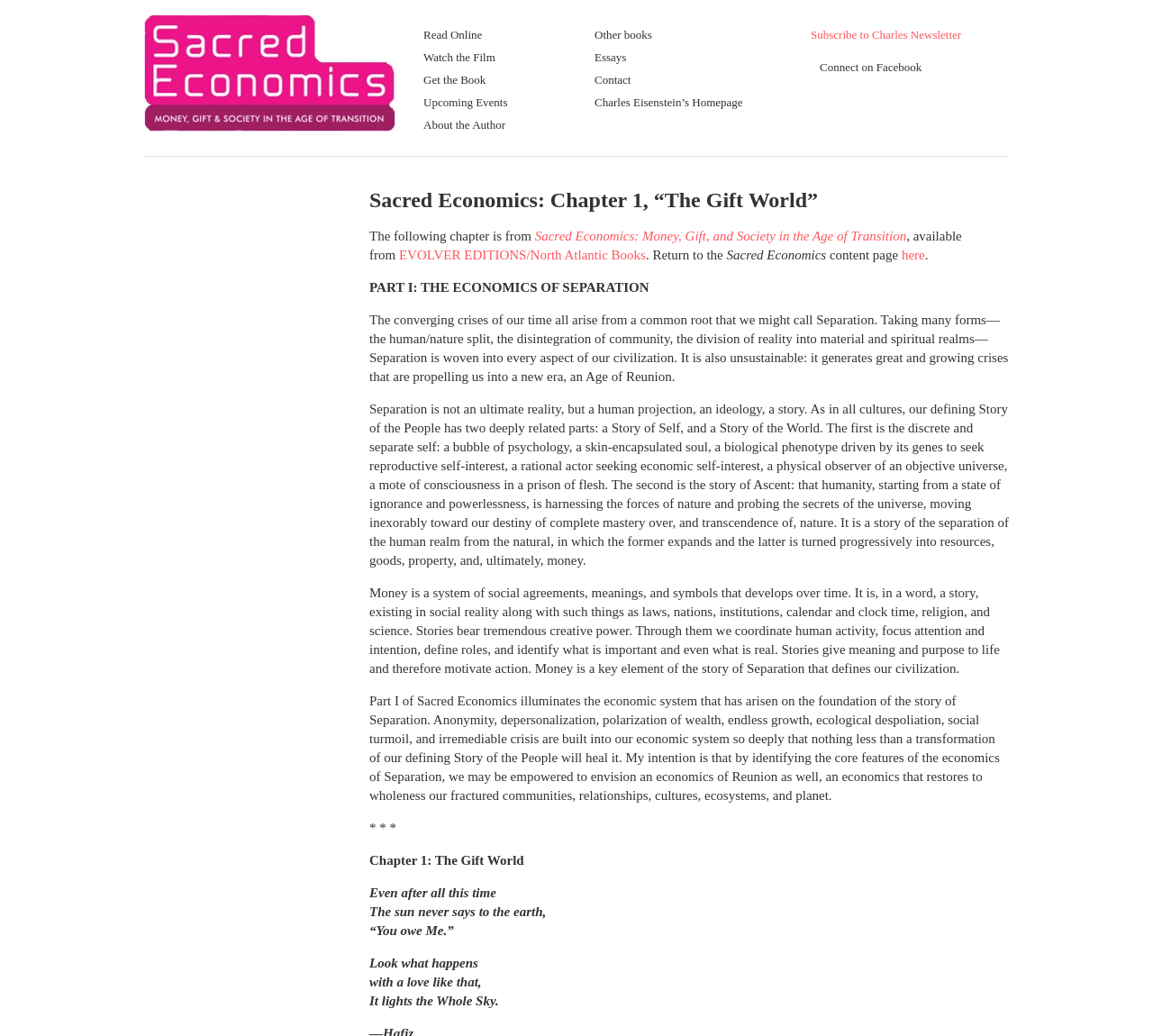Write an extensive caption that covers every aspect of the webpage.

This webpage is about the book "Sacred Economics: Money, Gift, and Society in the Age of Transition" by Charles Eisenstein. At the top, there is a header section with a title "Sacred Economics: Chapter 1, 'The Gift World'" and a link to the author's homepage. Below the header, there are several links to related resources, including "Read Online", "Watch the Film", "Get the Book", "Upcoming Events", "About the Author", and "Other books". These links are divided into two columns, with the first column containing the first five links and the second column containing the last three links.

To the right of the links, there is an image, likely the book cover. Below the image, there is a section with a heading "Sacred Economics: Chapter 1, 'The Gift World'" and a brief description of the book. The description is followed by a paragraph of text that discusses the concept of separation and its relation to economics.

The main content of the webpage is a long passage of text that explores the idea of separation and its impact on our economy and society. The passage is divided into several paragraphs, each discussing a different aspect of separation, including its effects on our relationships with nature and each other, and its role in shaping our economic system.

Throughout the passage, there are several quotes and poetic phrases, including a poem about the sun and the earth, which add a lyrical and introspective tone to the text. The passage concludes with a reflection on the need to transform our economic system and restore wholeness to our communities and ecosystems.

At the bottom of the page, there is a link to return to the "Sacred Economics content page" and a few lines of poetic text that seem to be a conclusion to the chapter.